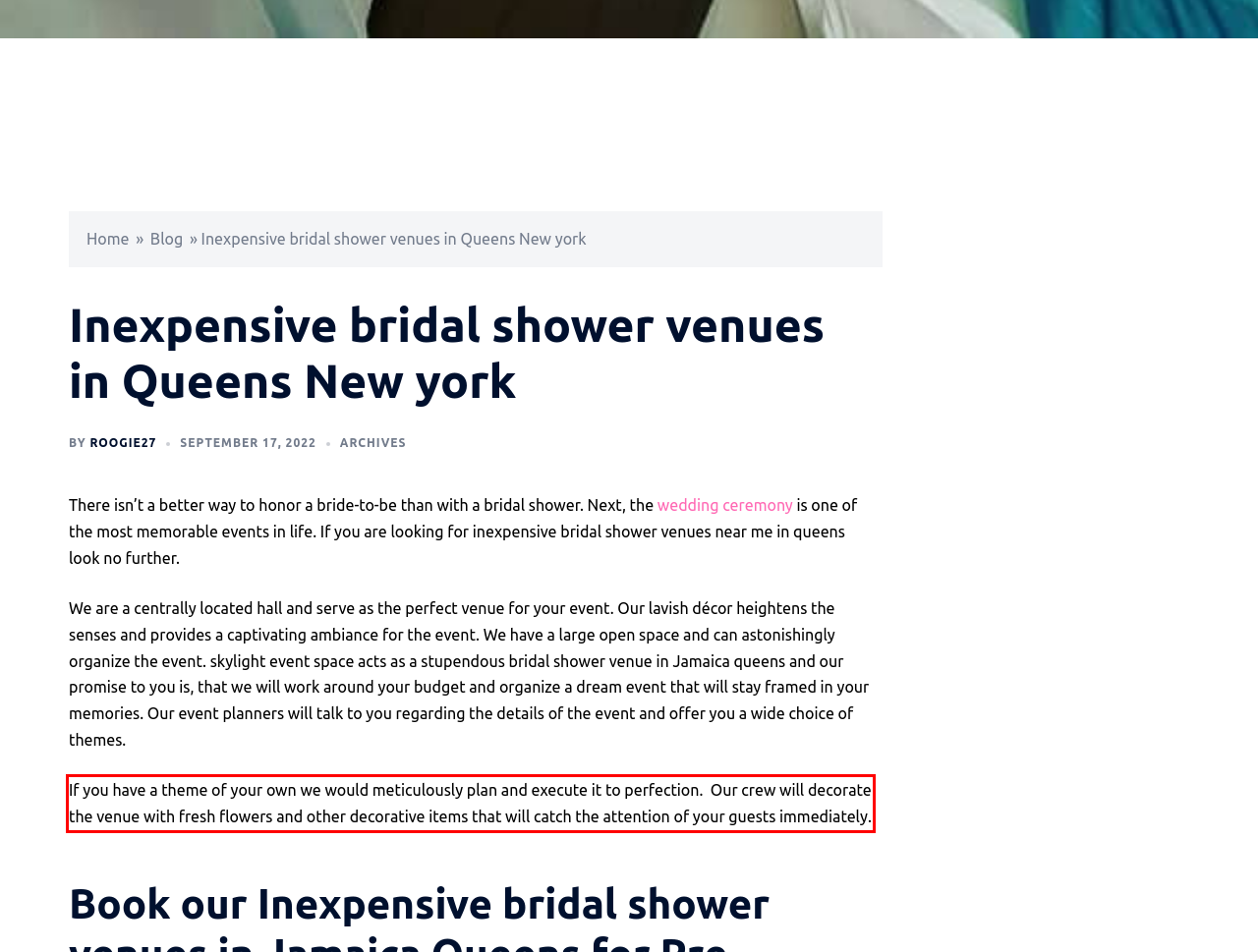Within the provided webpage screenshot, find the red rectangle bounding box and perform OCR to obtain the text content.

If you have a theme of your own we would meticulously plan and execute it to perfection. Our crew will decorate the venue with fresh flowers and other decorative items that will catch the attention of your guests immediately.